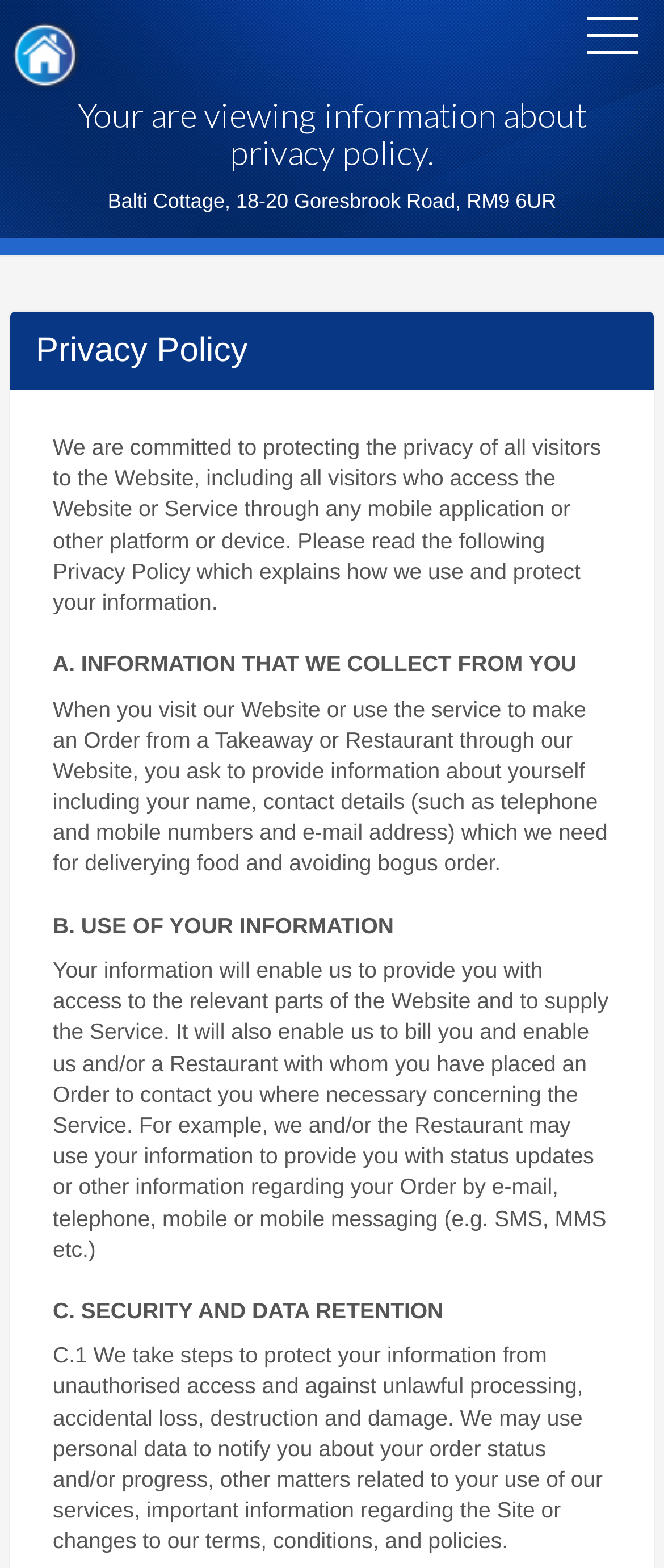Please provide a one-word or phrase answer to the question: 
What is the purpose of using user information?

To provide service and contact users